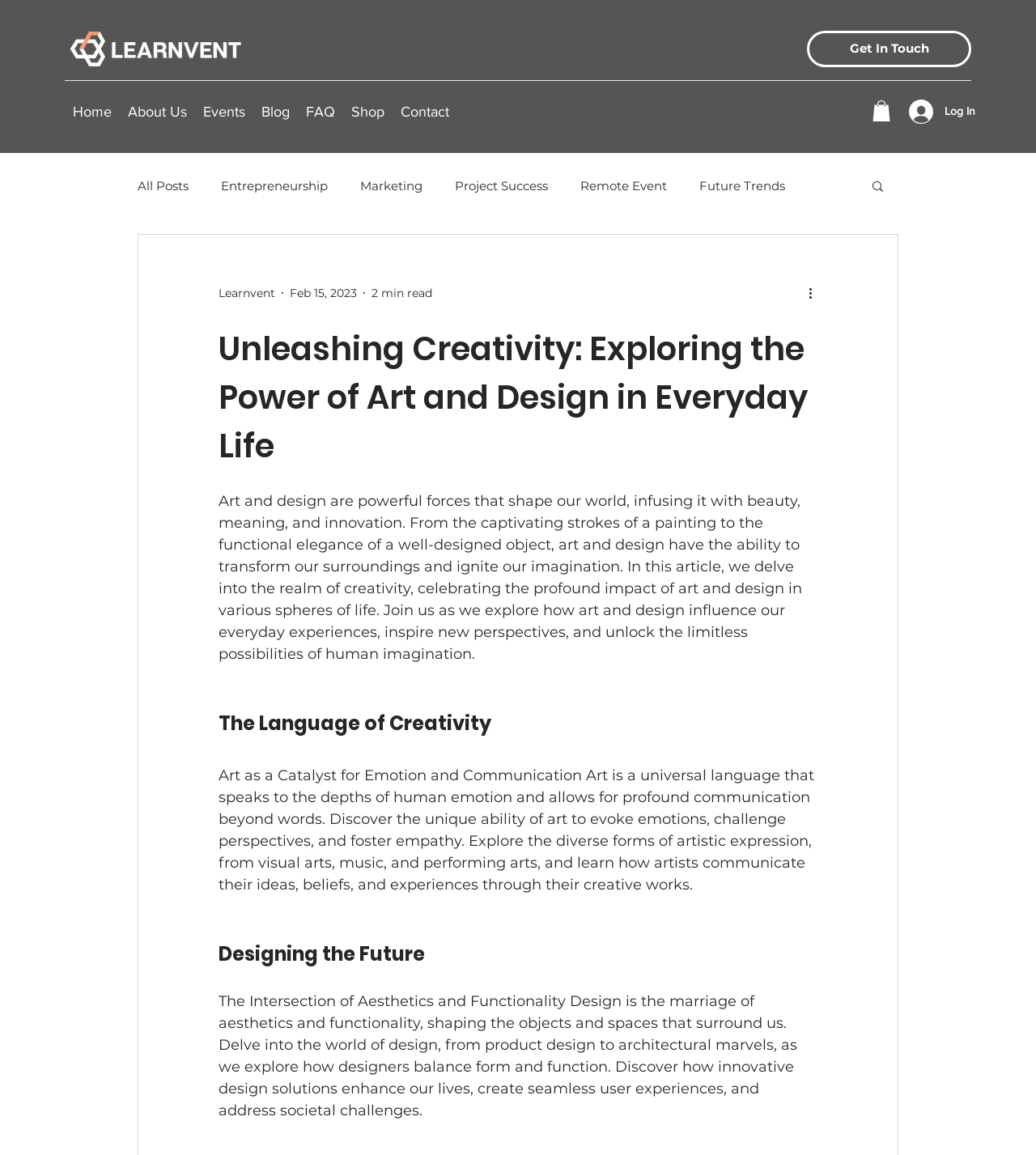Determine the coordinates of the bounding box for the clickable area needed to execute this instruction: "Click on the 'Log In' button".

[0.866, 0.082, 0.952, 0.111]